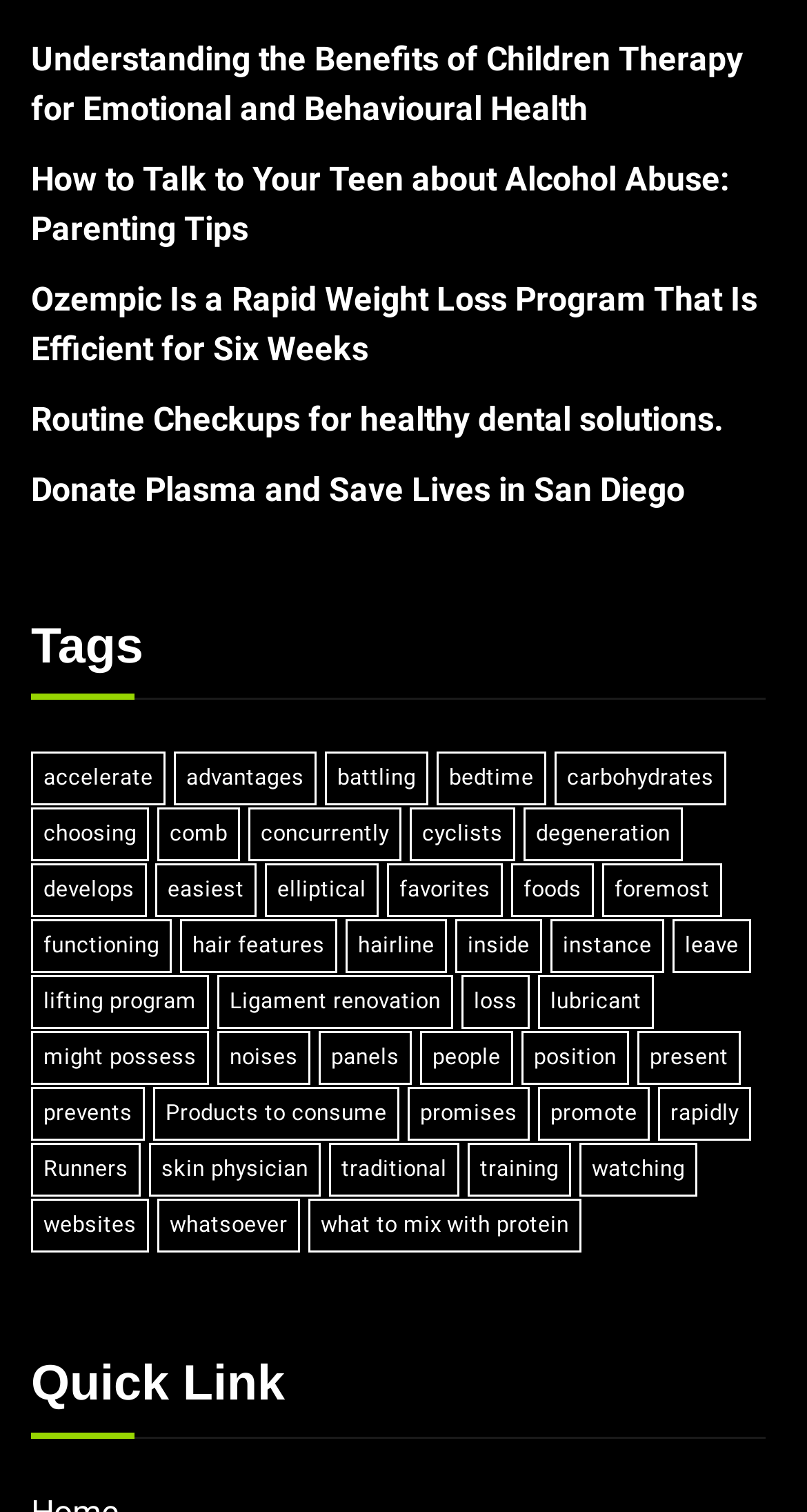Identify the bounding box coordinates of the specific part of the webpage to click to complete this instruction: "Read about the advantages of something".

[0.215, 0.498, 0.392, 0.533]